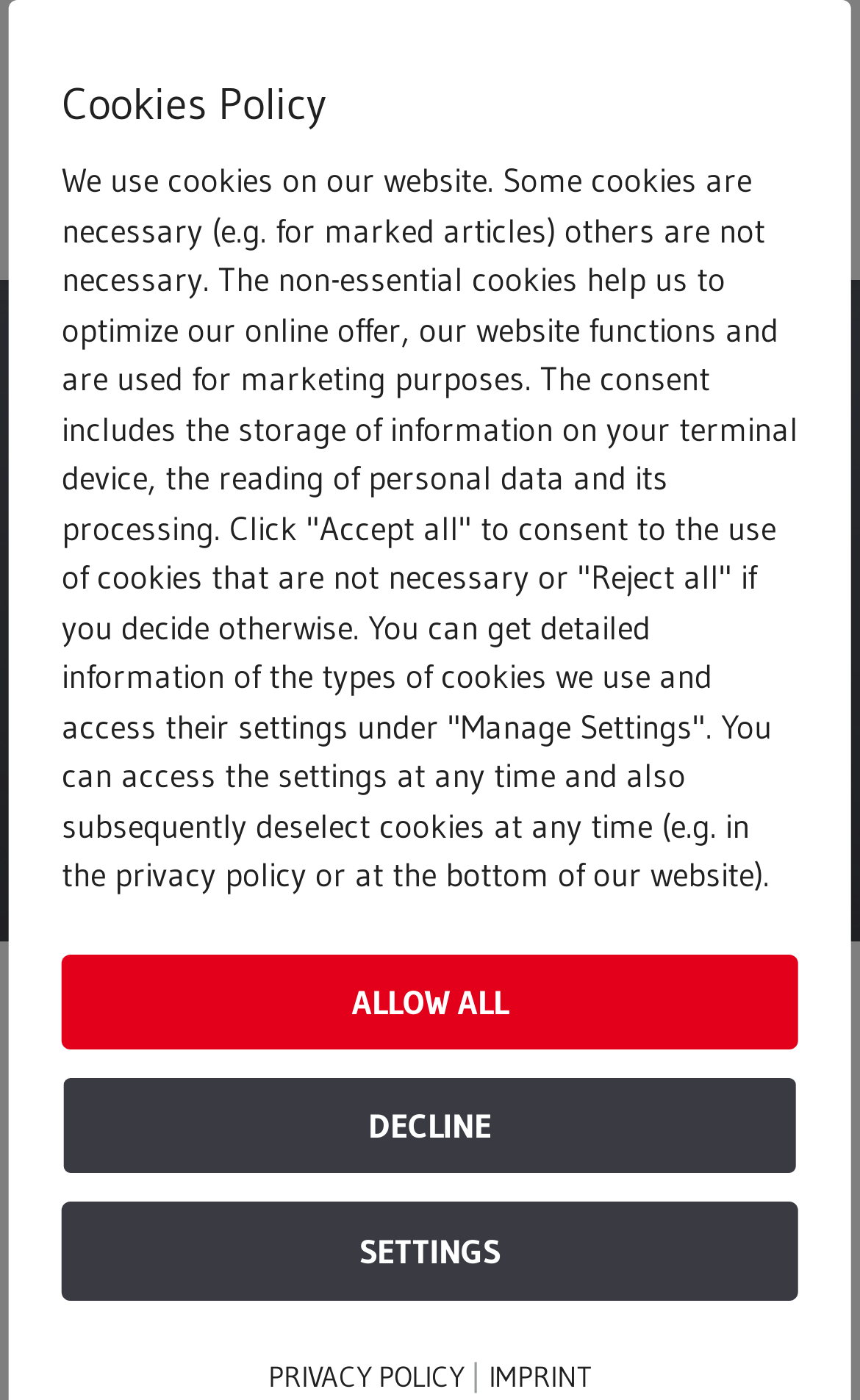Please locate the bounding box coordinates of the element's region that needs to be clicked to follow the instruction: "open navigation menu". The bounding box coordinates should be provided as four float numbers between 0 and 1, i.e., [left, top, right, bottom].

[0.892, 0.093, 0.954, 0.126]